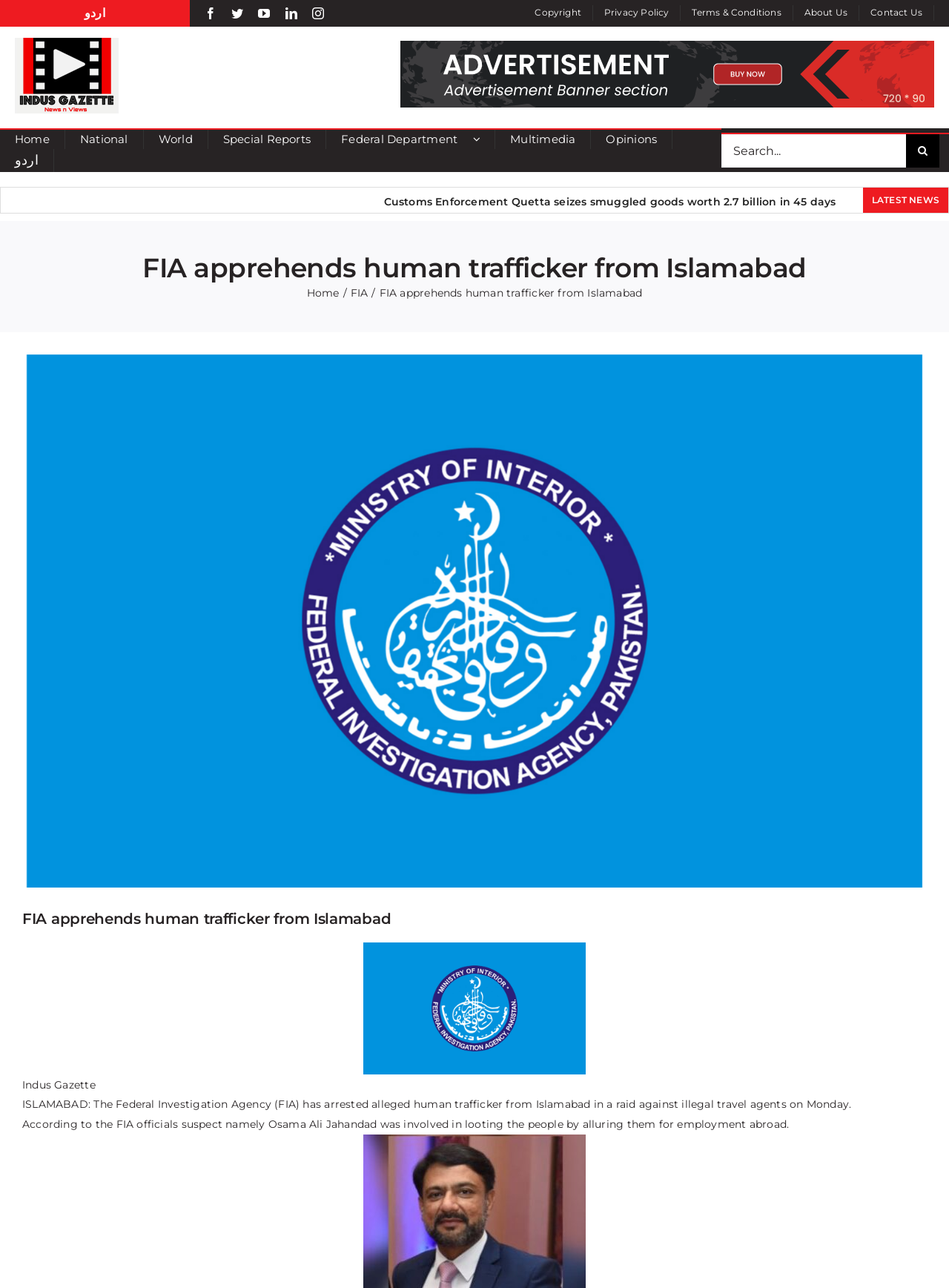What is the topic of the main news article?
Answer the question with a thorough and detailed explanation.

I found the answer by reading the main heading of the webpage, which says 'FIA apprehends human trafficker from Islamabad', indicating that the topic of the main news article is about the FIA apprehending a human trafficker.